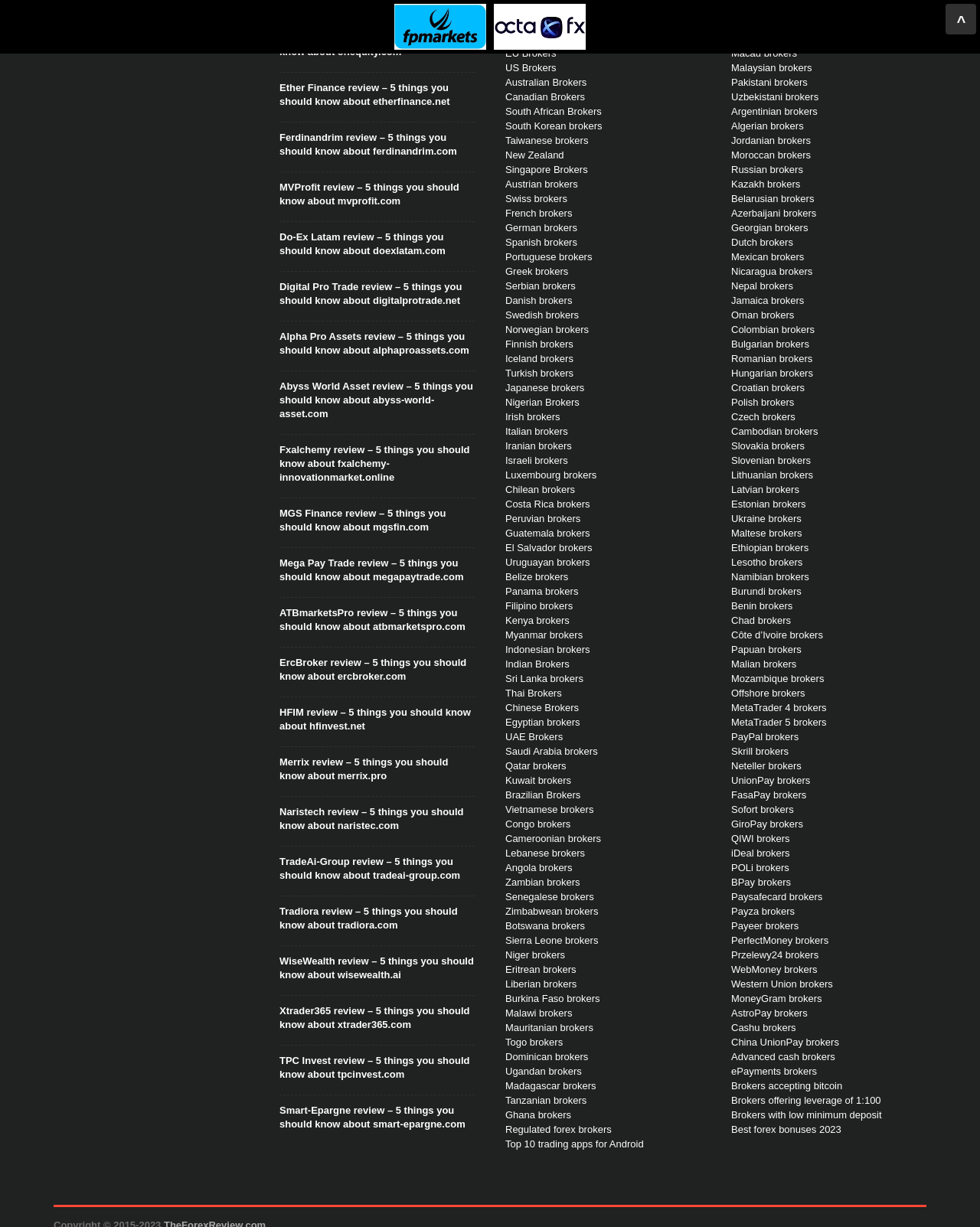Please provide a detailed answer to the question below based on the screenshot: 
What is the category of brokers listed under 'EU Brokers'?

By analyzing the webpage, I found a link labeled 'EU Brokers' which suggests that the brokers listed under it are from European countries.